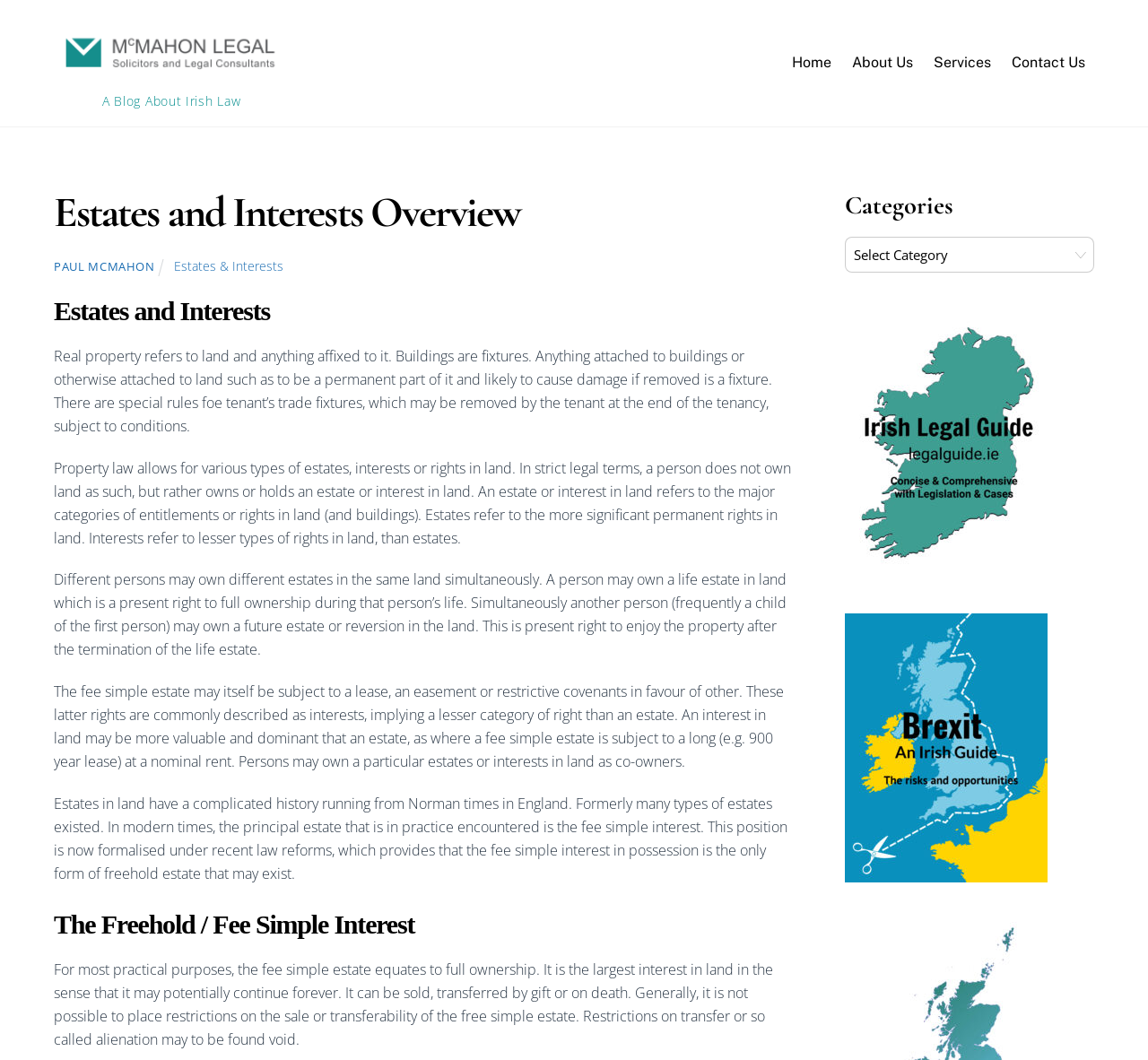Provide your answer in one word or a succinct phrase for the question: 
What is the purpose of the 'Categories' combobox?

Filtering content